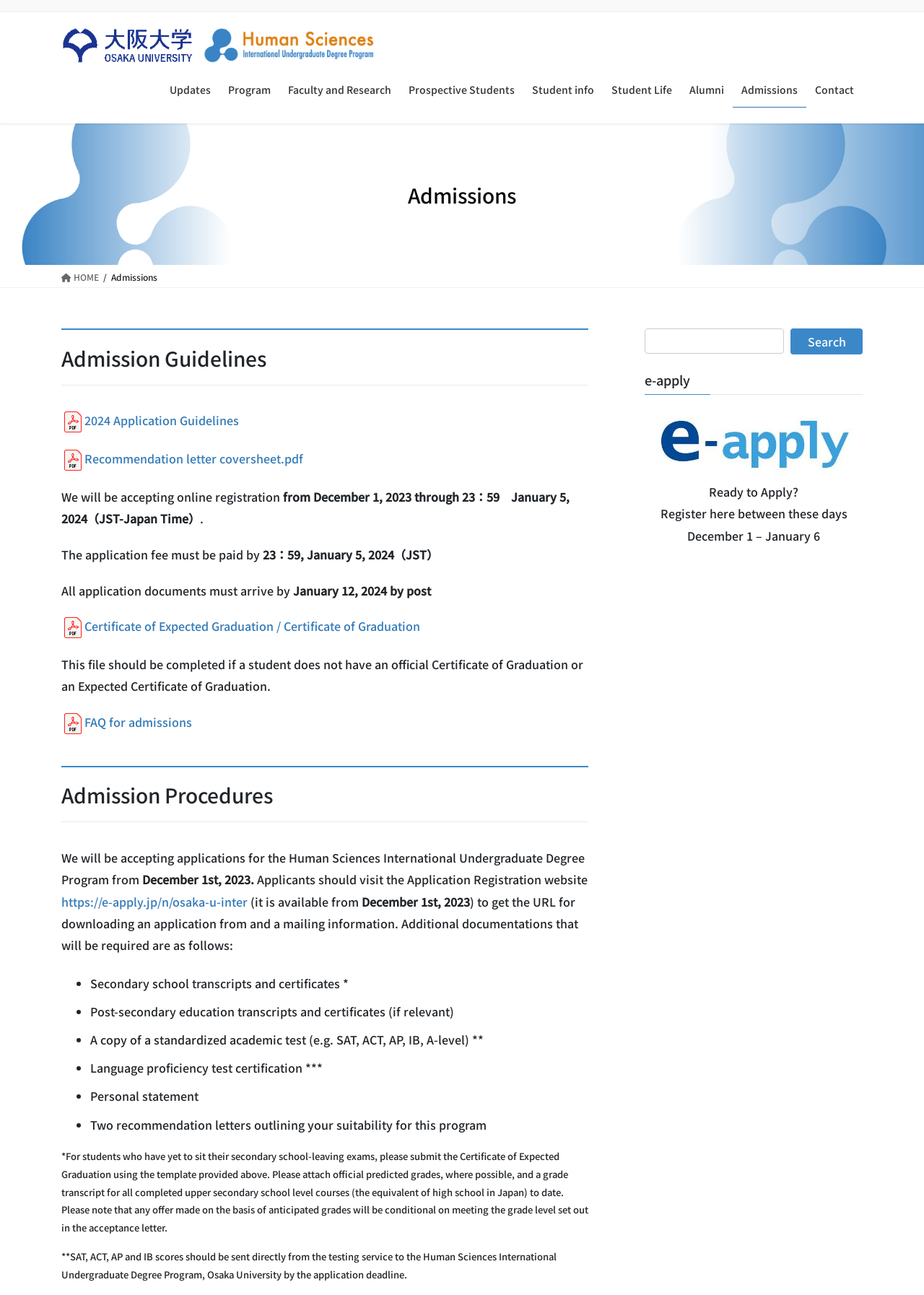Determine the bounding box coordinates of the region to click in order to accomplish the following instruction: "Click the '2024 Application Guidelines' link". Provide the coordinates as four float numbers between 0 and 1, specifically [left, top, right, bottom].

[0.066, 0.318, 0.259, 0.331]